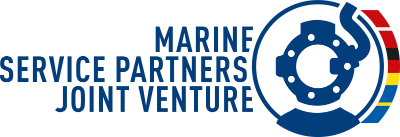What industry is the logo relevant to?
Using the visual information, reply with a single word or short phrase.

Maritime